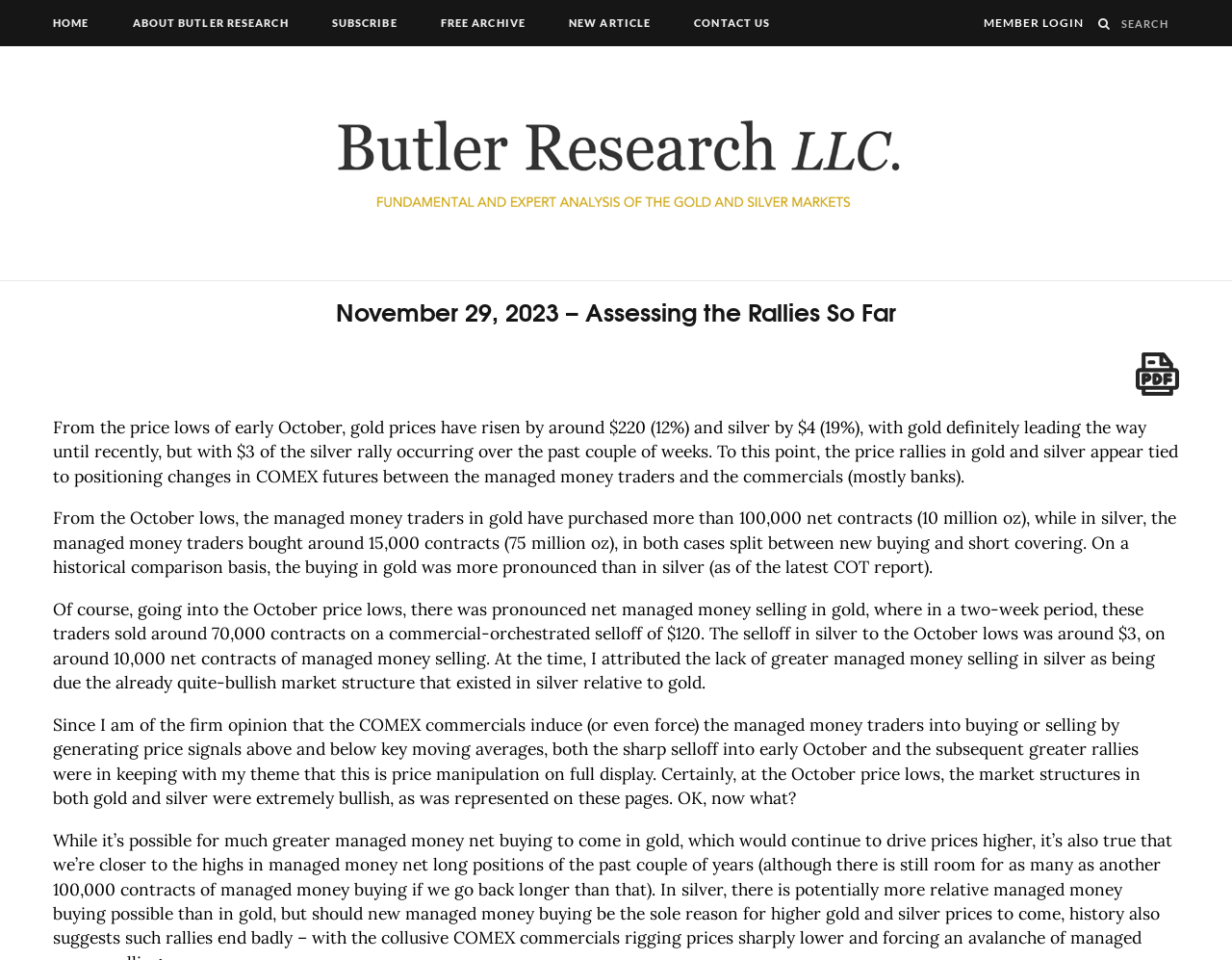Find the bounding box coordinates for the UI element whose description is: "About Butler Research". The coordinates should be four float numbers between 0 and 1, in the format [left, top, right, bottom].

[0.091, 0.0, 0.25, 0.048]